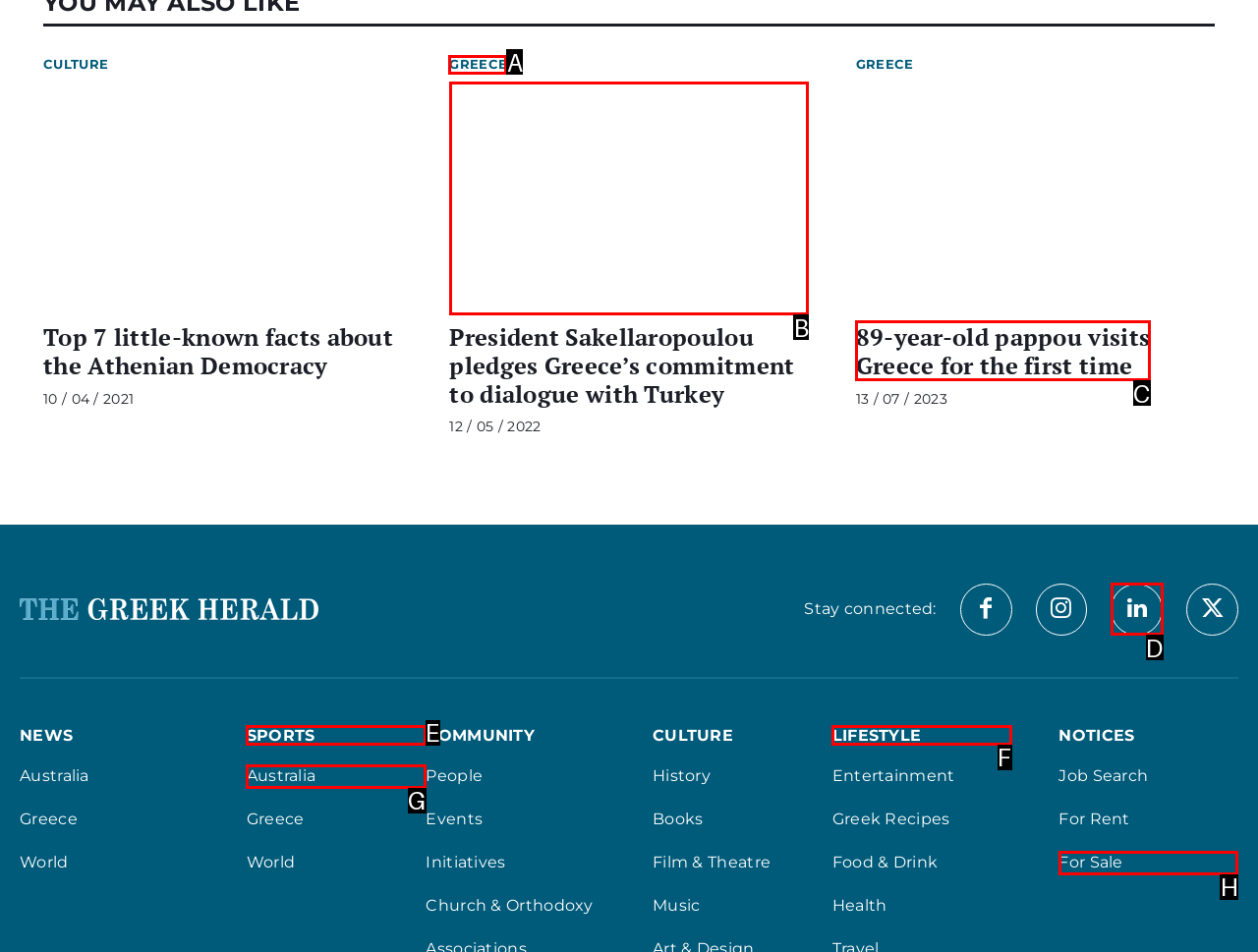Identify the HTML element I need to click to complete this task: Click on the 'Forgot Password?' menu item Provide the option's letter from the available choices.

None